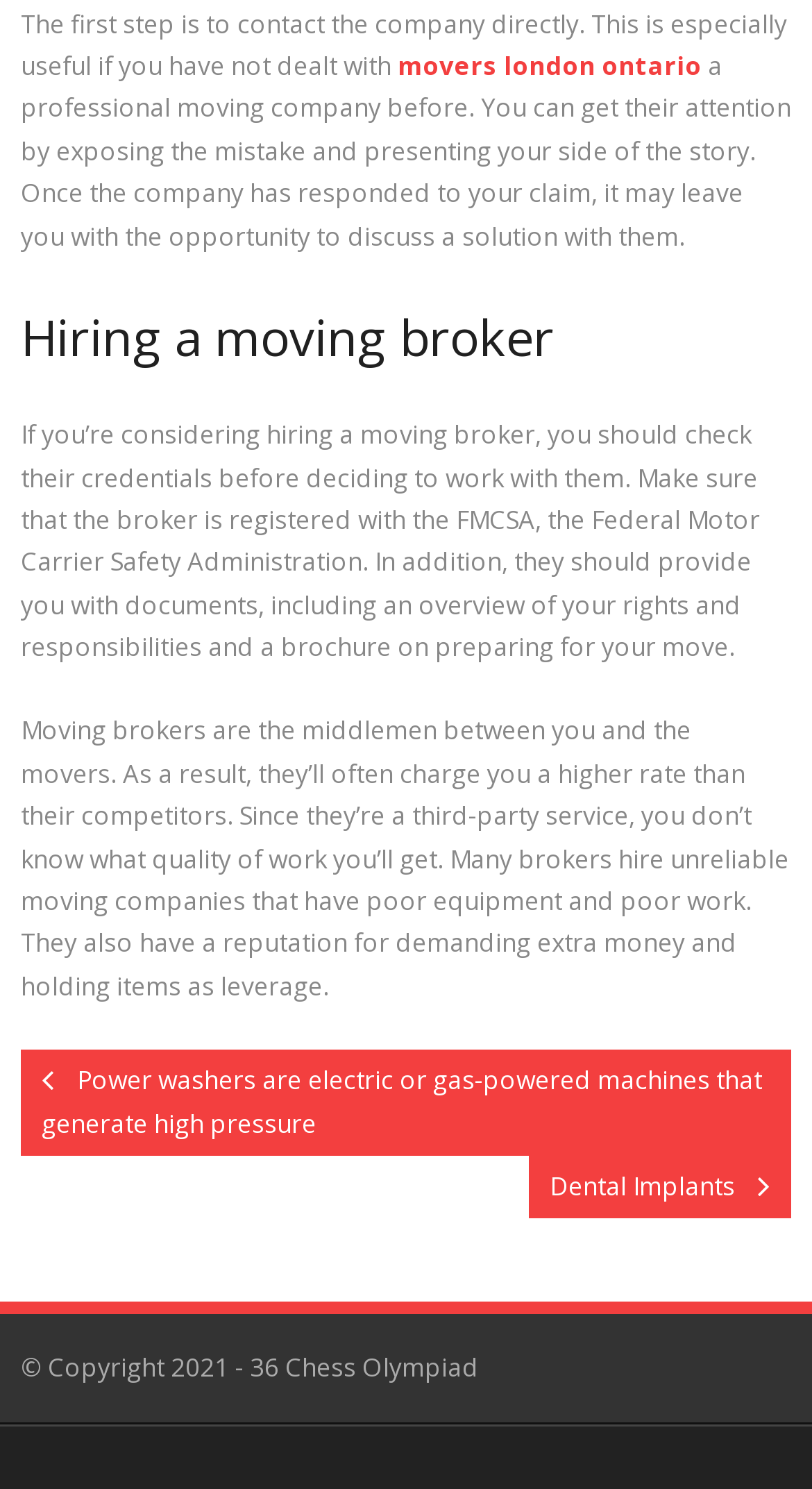Provide a one-word or short-phrase response to the question:
What is the purpose of a moving broker?

Middlemen between you and movers